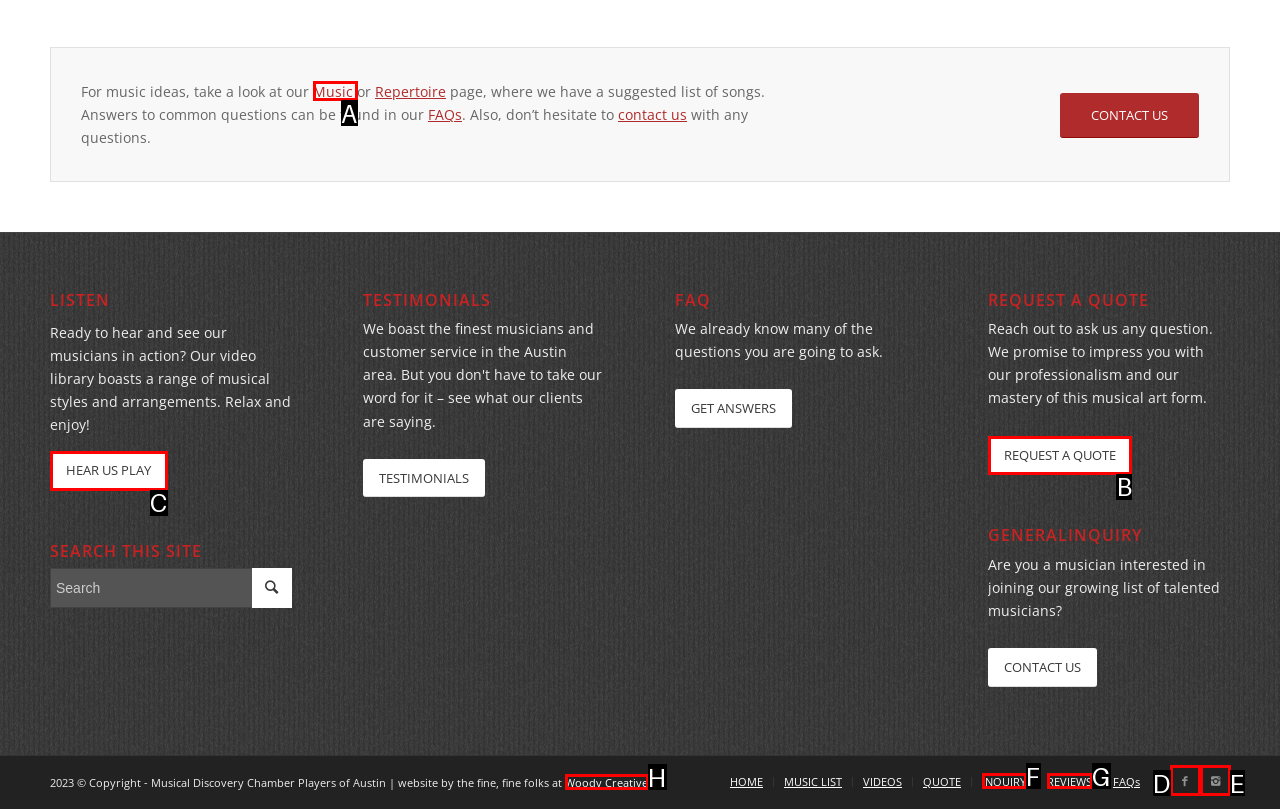Specify which UI element should be clicked to accomplish the task: Request a quote. Answer with the letter of the correct choice.

B